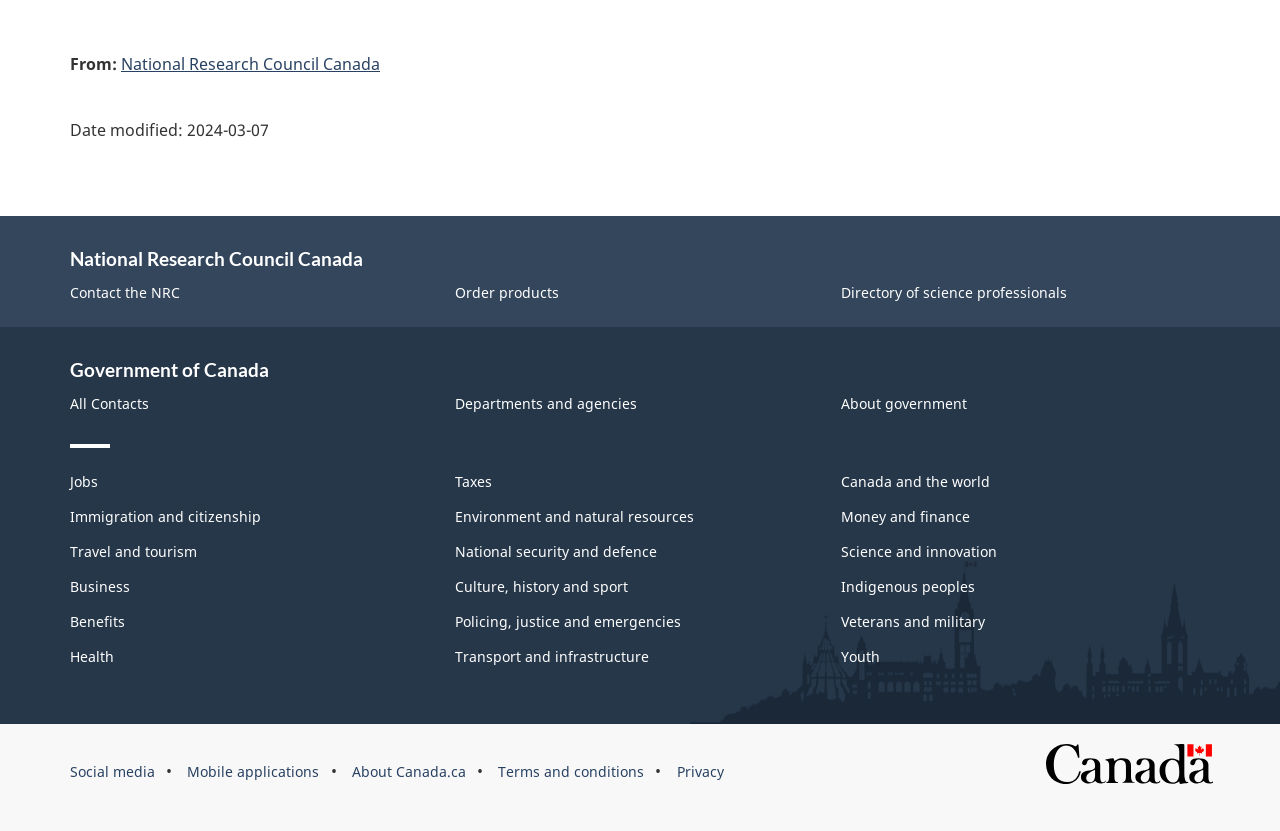What is the date modified?
Please provide an in-depth and detailed response to the question.

I found the date modified by looking at the DescriptionListTerm 'Date modified:' and its corresponding DescriptionListDetail, which contains the time element with the text '2024-03-07'.